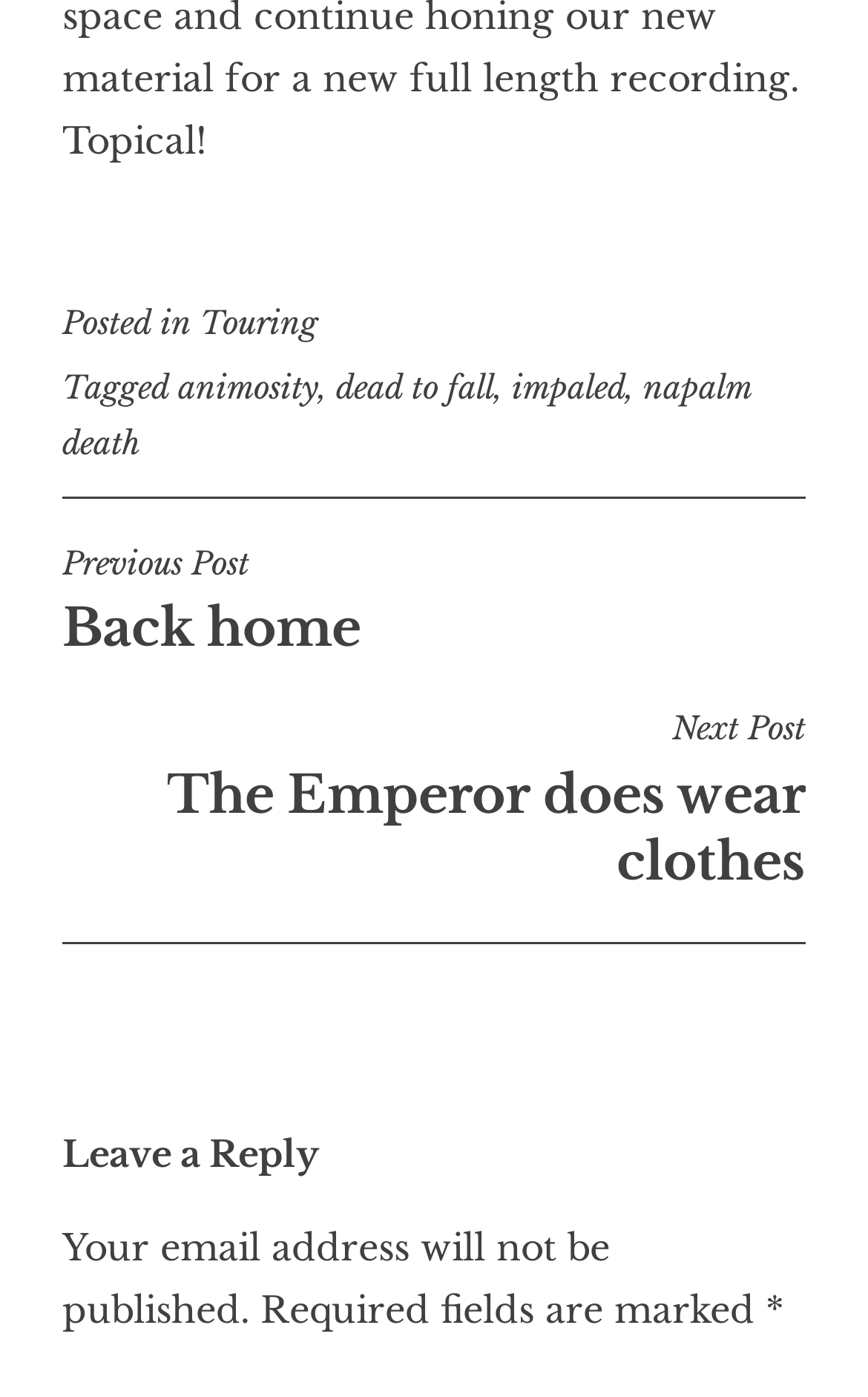Refer to the image and provide an in-depth answer to the question:
How many links are there in the footer section?

The footer section contains links 'Touring', 'animosity', 'dead to fall', 'impaled', and 'napalm death', which can be counted to determine the total number of links.